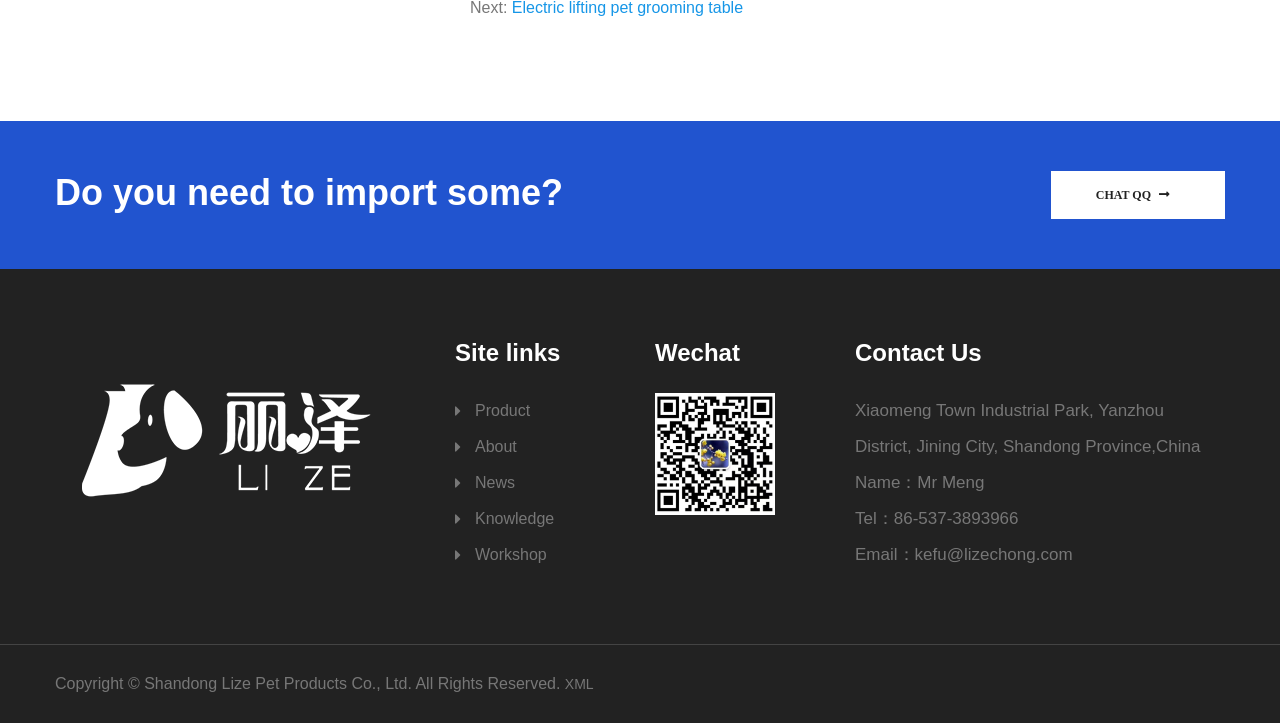Give a one-word or phrase response to the following question: What is the email address for contact?

kefu@lizechong.com